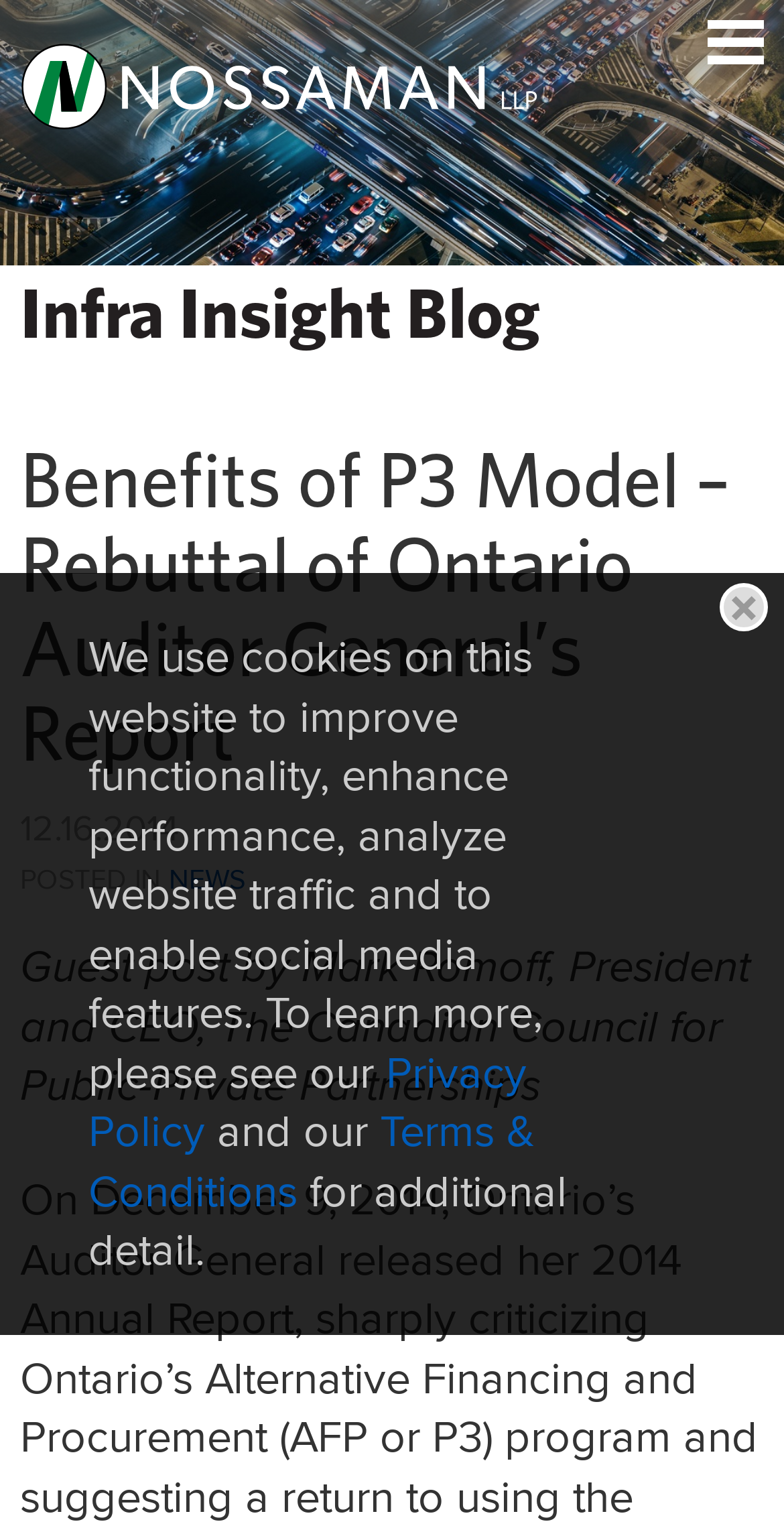What category is the blog post under?
Based on the image, answer the question with a single word or brief phrase.

NEWS